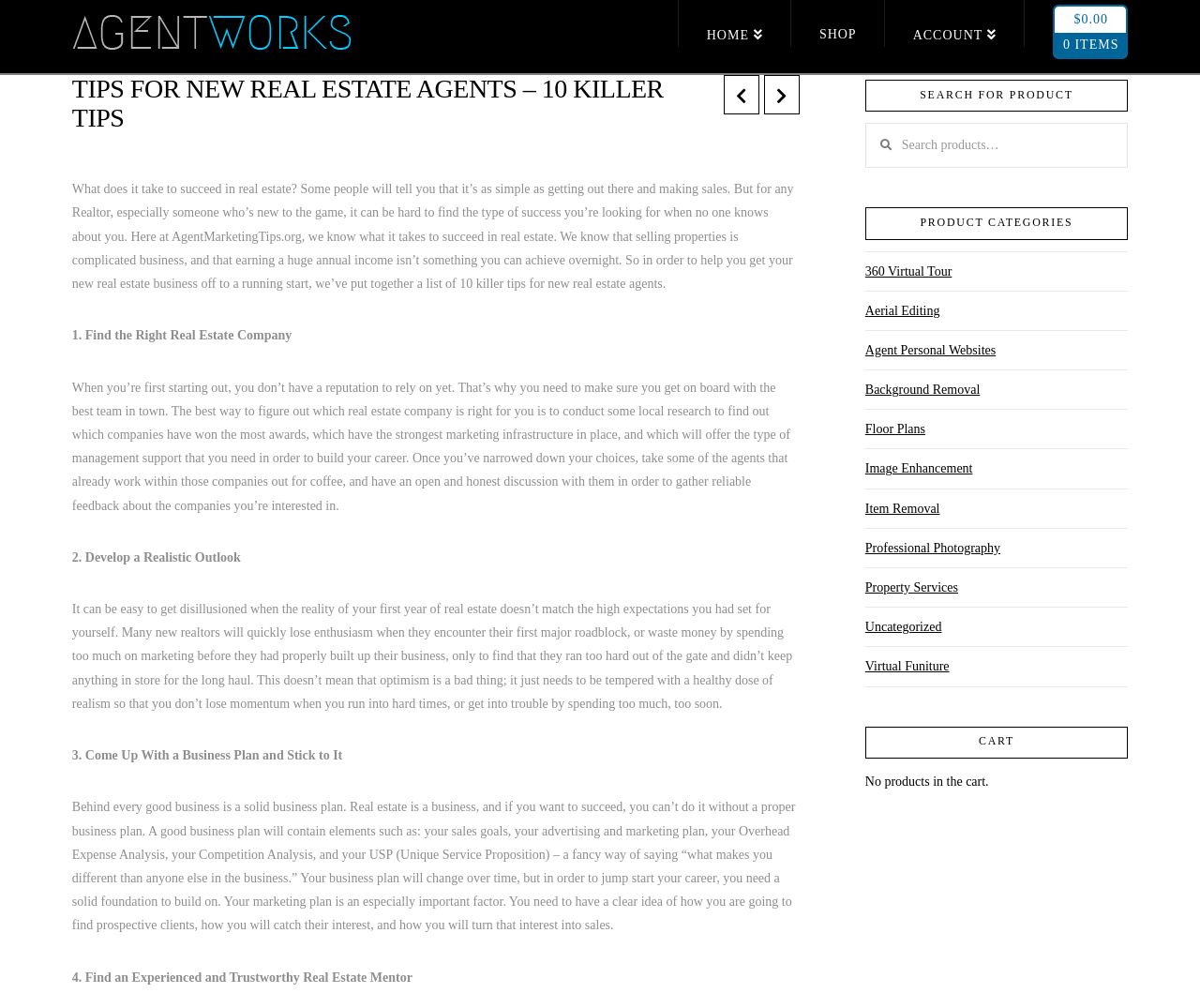Identify the bounding box of the UI element that matches this description: "360 Virtual Tour".

[0.721, 0.25, 0.793, 0.288]